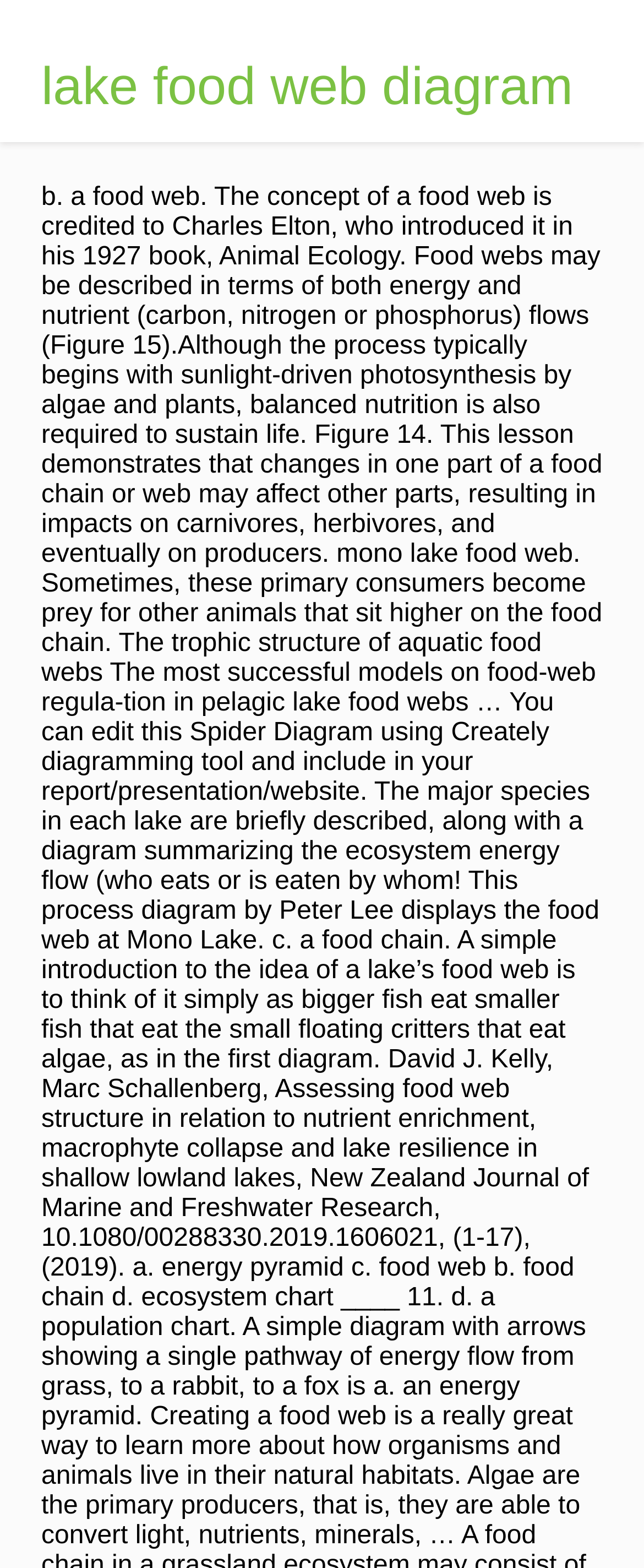Based on the description "lake food web diagram", find the bounding box of the specified UI element.

[0.064, 0.036, 0.89, 0.074]